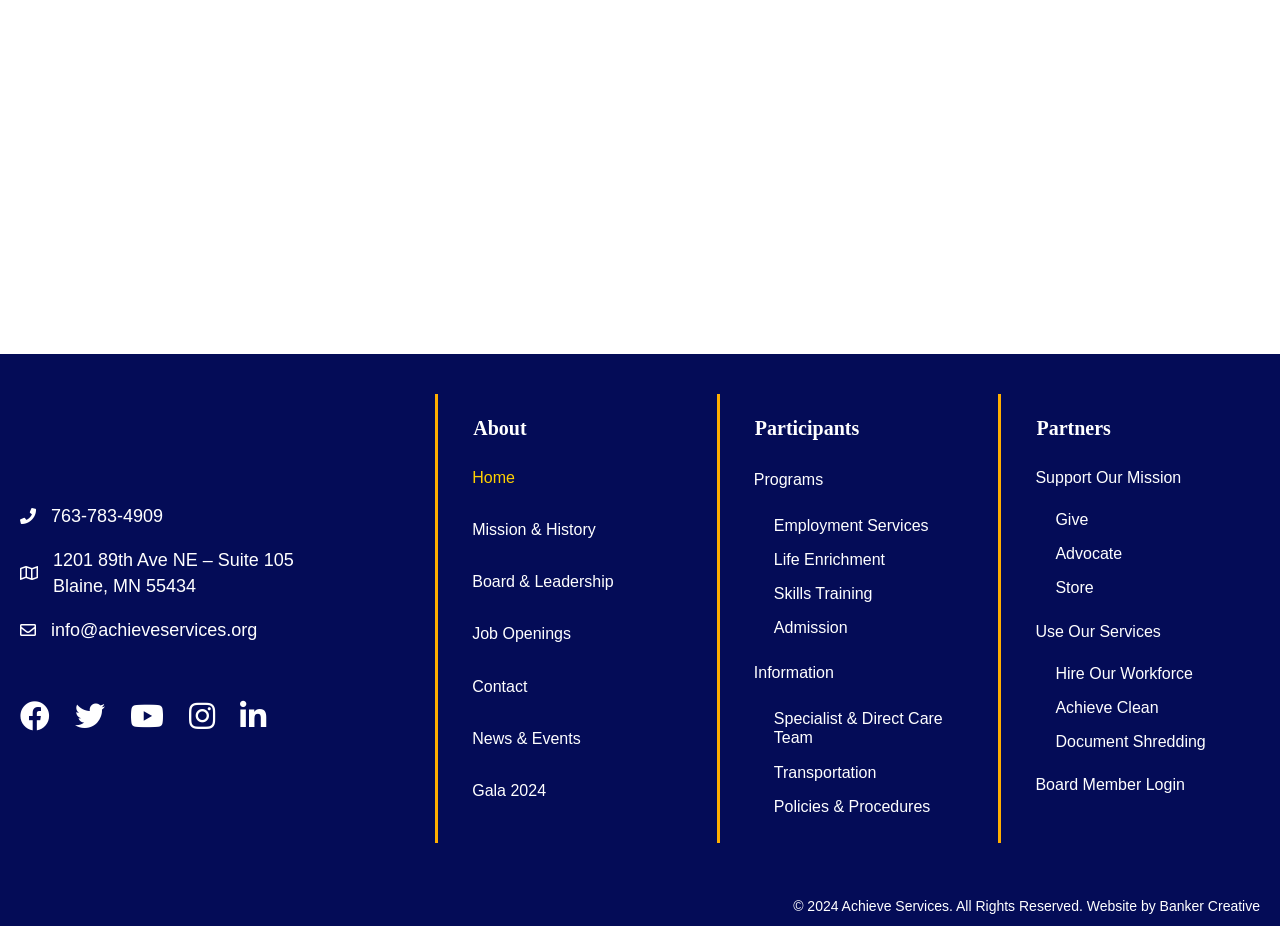Answer with a single word or phrase: 
What is the name of the organization that designed the Achieve Services website?

Banker Creative